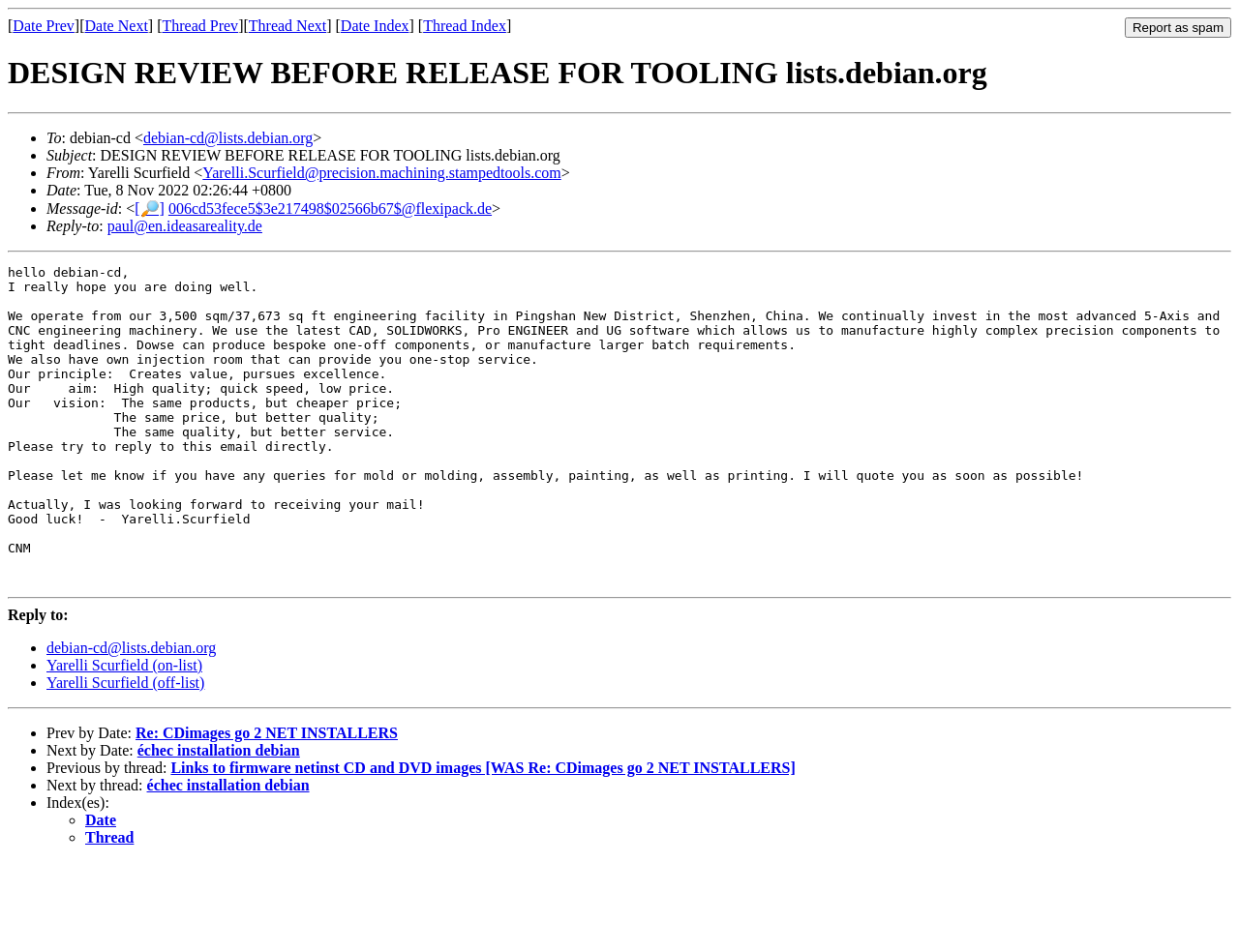Based on the image, provide a detailed response to the question:
What is the date of the email?

I found the date of the email by looking at the 'Date' section of the email, which is located in the list of details about the email. The date is 'Tue, 8 Nov 2022 02:26:44 +0800'.